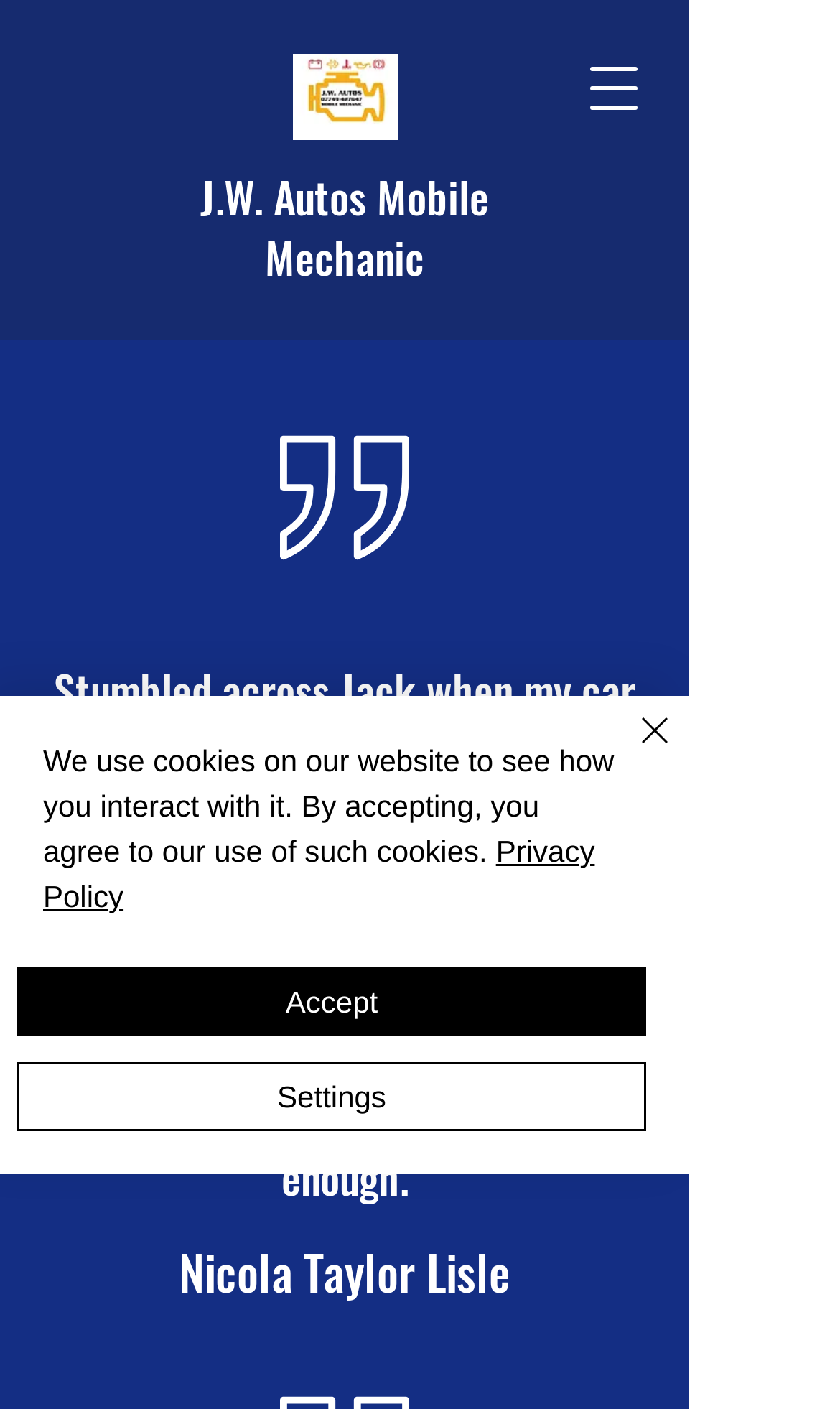Using the webpage screenshot, locate the HTML element that fits the following description and provide its bounding box: "Accept".

[0.021, 0.687, 0.769, 0.735]